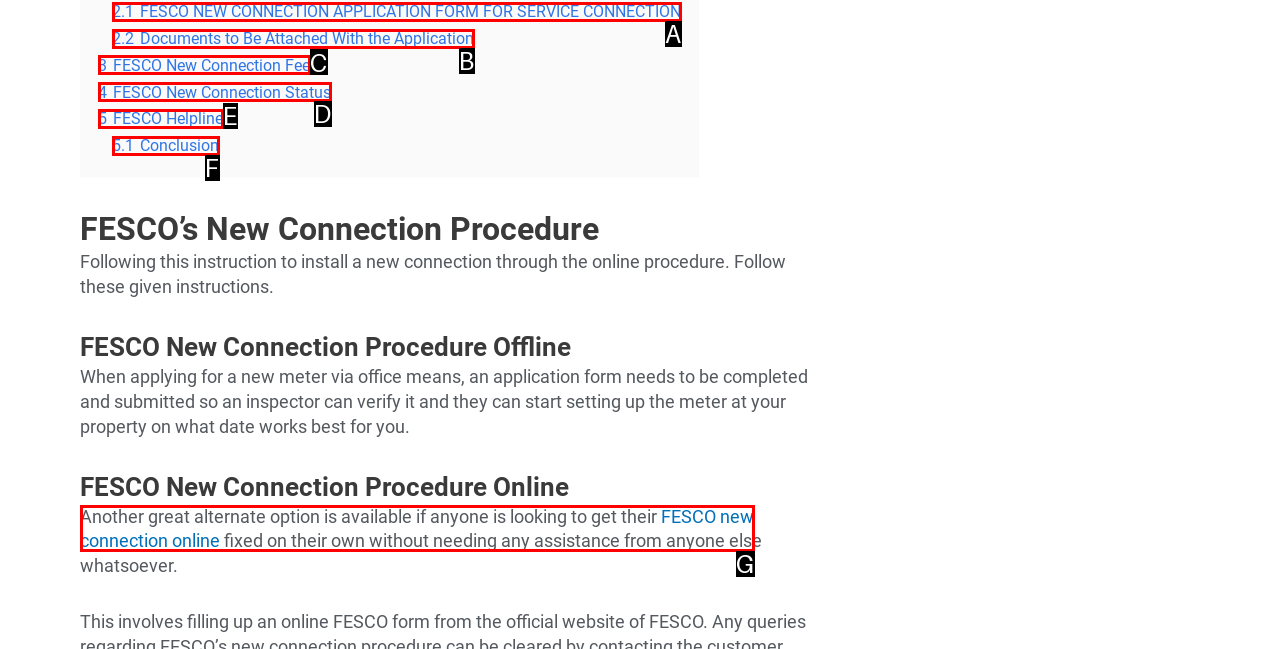Which HTML element matches the description: FESCO new connection online?
Reply with the letter of the correct choice.

G